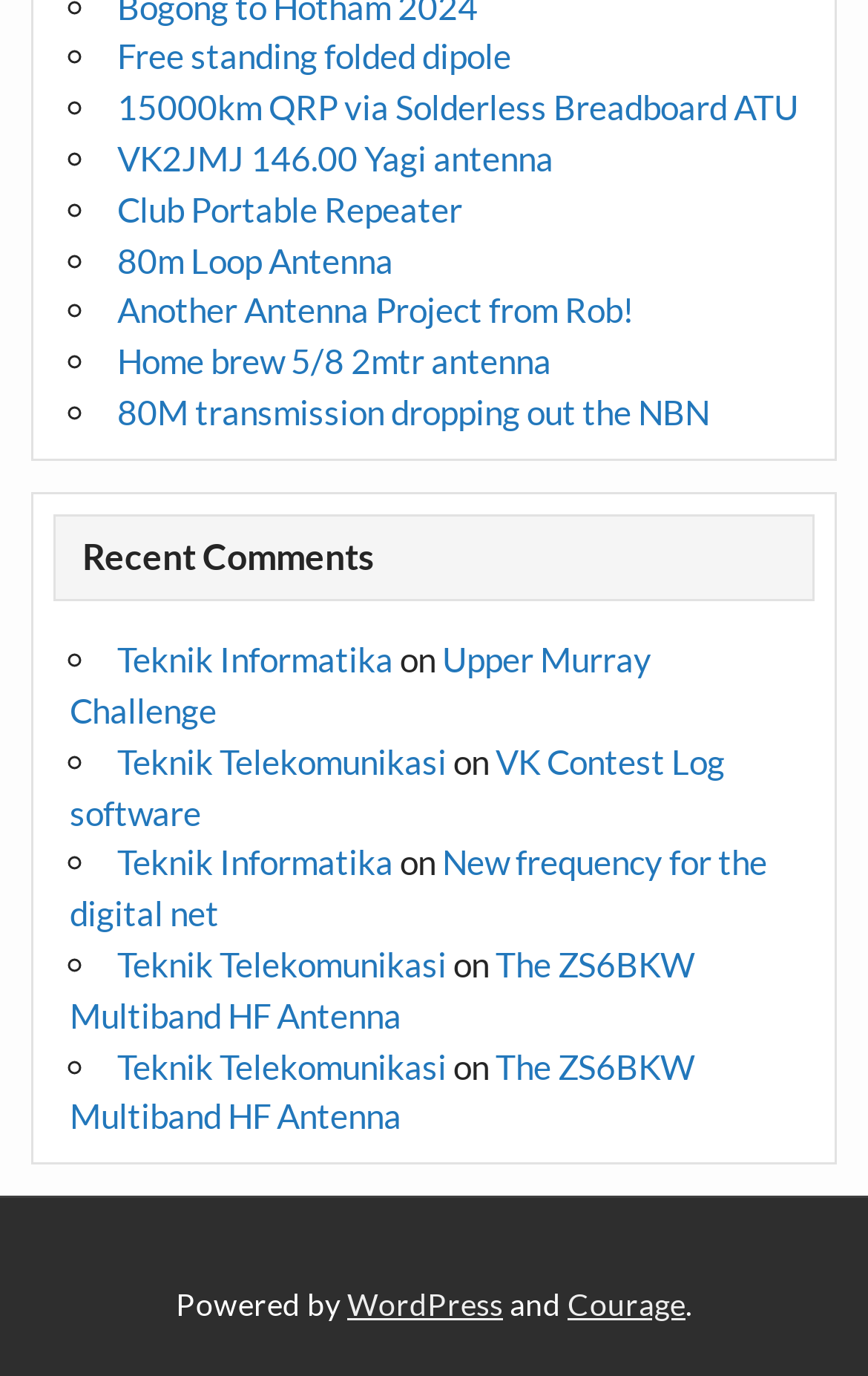Please identify the coordinates of the bounding box for the clickable region that will accomplish this instruction: "visit Common Ground Bar".

None